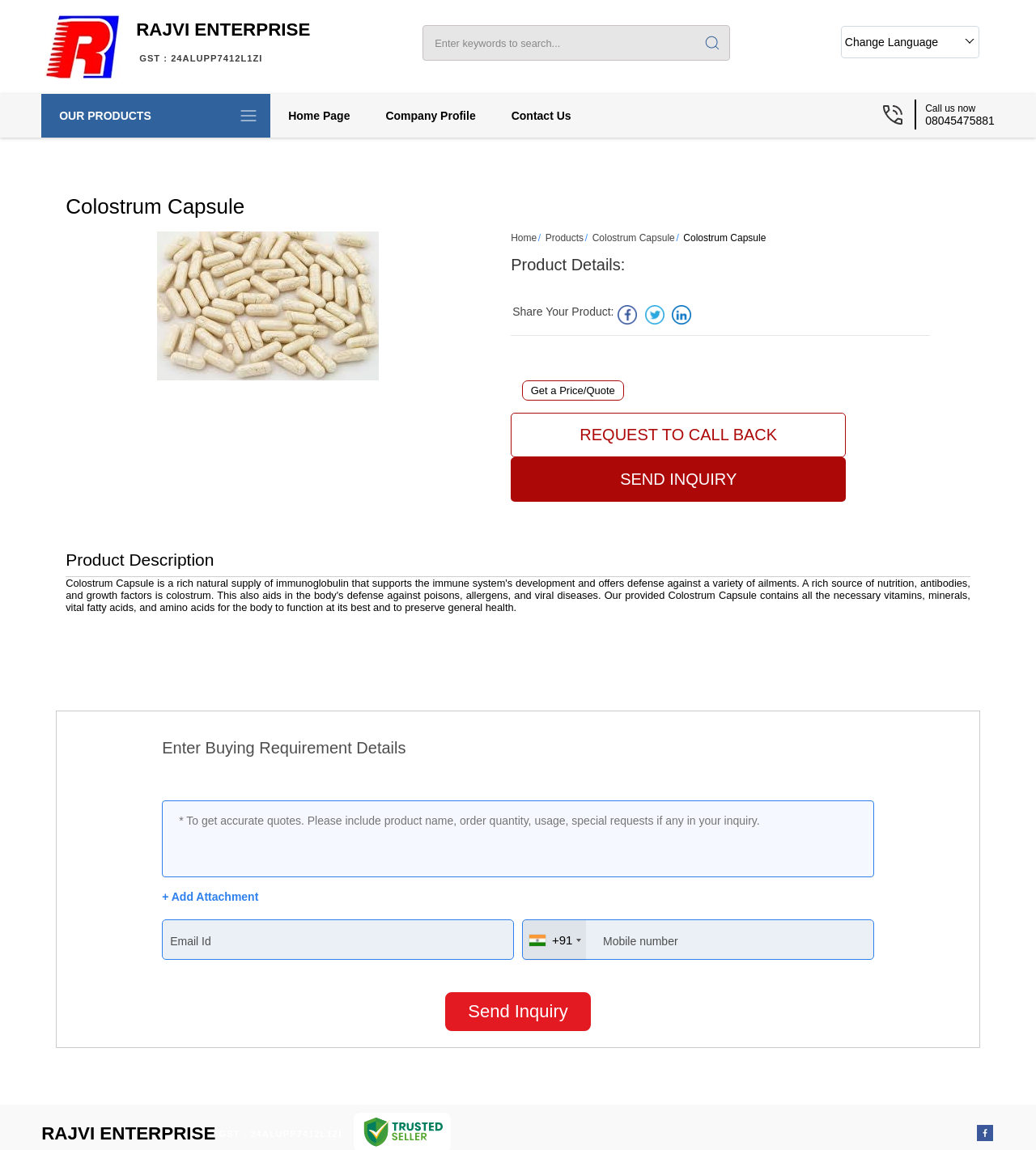Locate the bounding box coordinates of the item that should be clicked to fulfill the instruction: "go to home page".

None